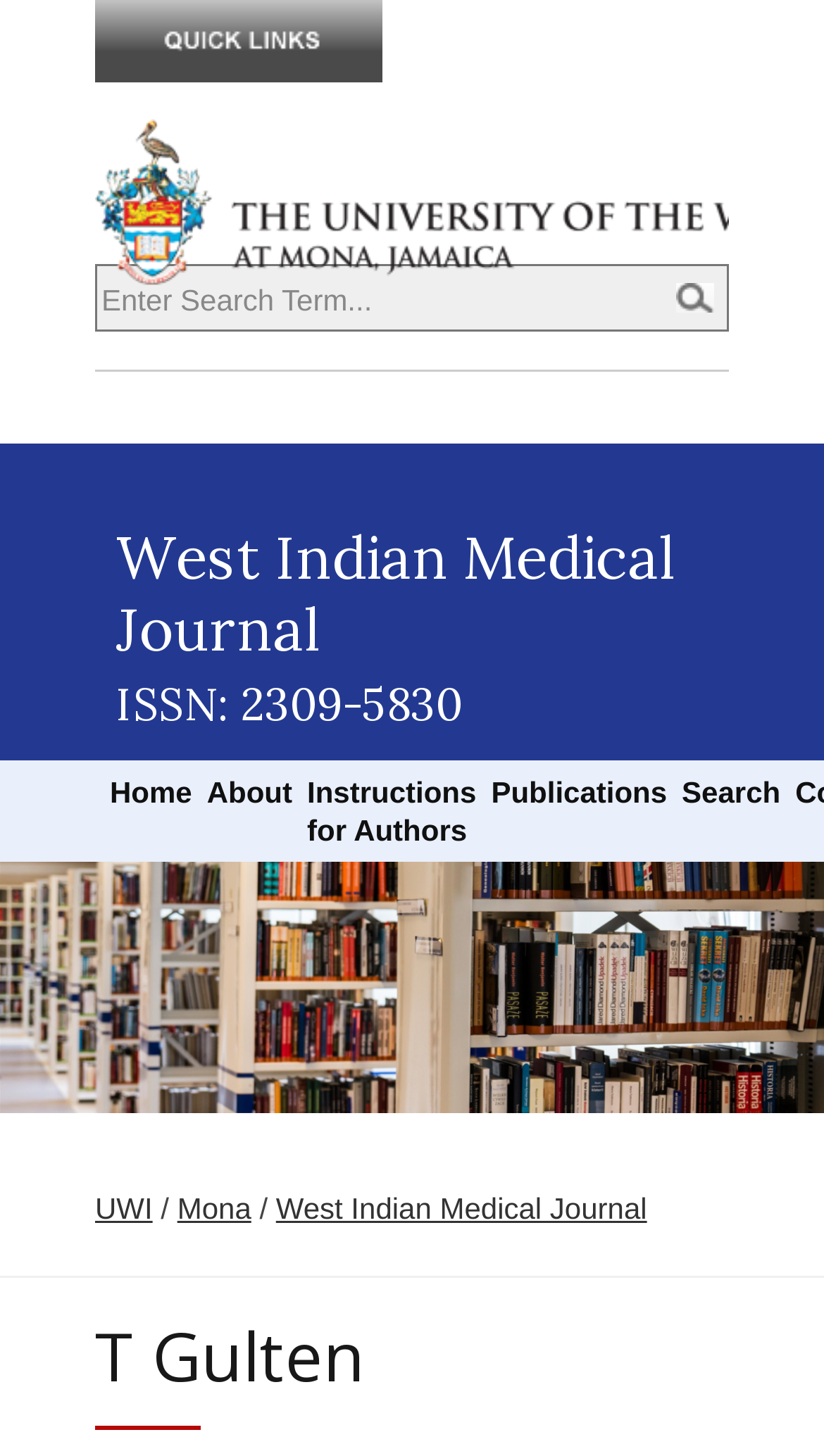Locate the bounding box coordinates of the clickable region necessary to complete the following instruction: "Go to home page". Provide the coordinates in the format of four float numbers between 0 and 1, i.e., [left, top, right, bottom].

[0.133, 0.531, 0.233, 0.557]